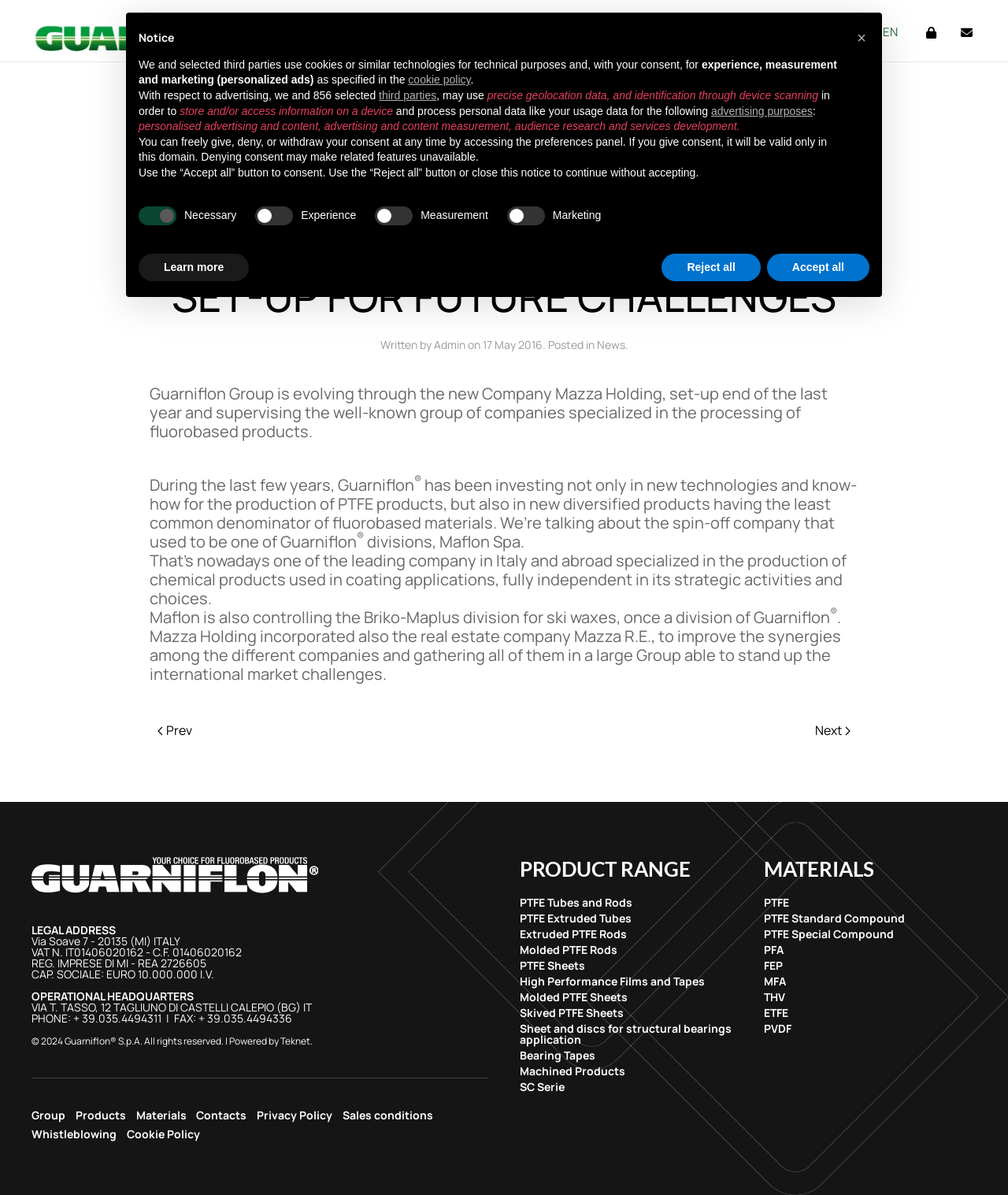What is the main heading displayed on the webpage? Please provide the text.

MAZZA HOLDING AND MAFLON SPA – GUARNIFLON GROUP FOUND NEW SET-UP FOR FUTURE CHALLENGES